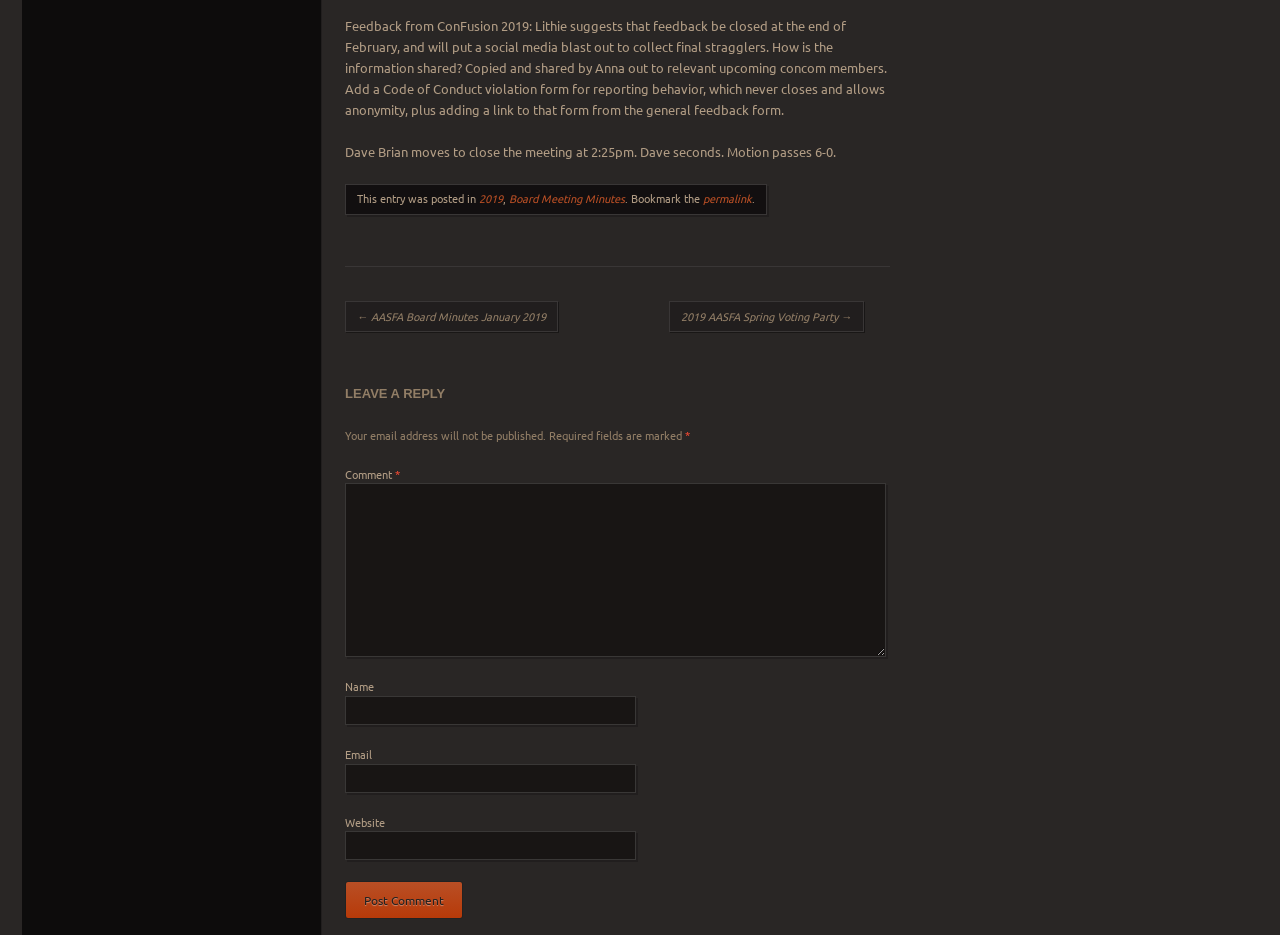Specify the bounding box coordinates of the element's area that should be clicked to execute the given instruction: "Click the '2019' link". The coordinates should be four float numbers between 0 and 1, i.e., [left, top, right, bottom].

[0.374, 0.204, 0.393, 0.221]